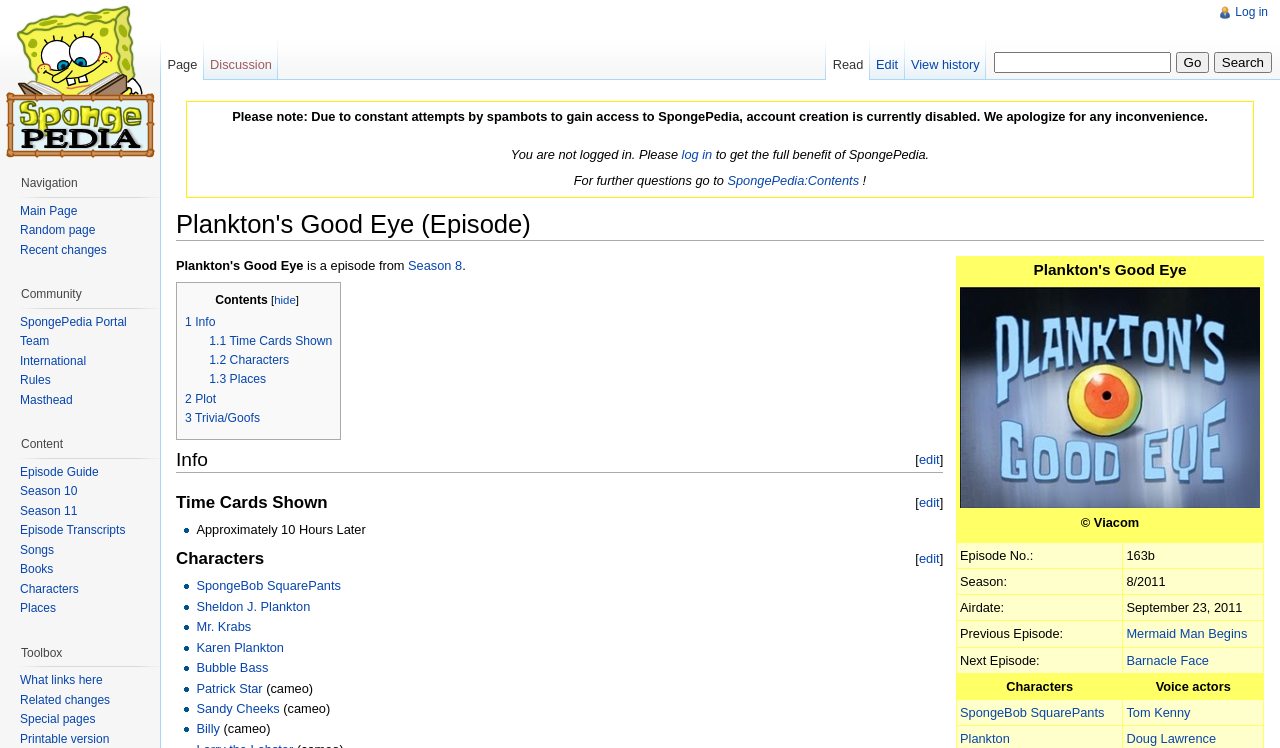Determine the bounding box coordinates of the target area to click to execute the following instruction: "read about Mermaid Man Begins."

[0.88, 0.837, 0.974, 0.857]